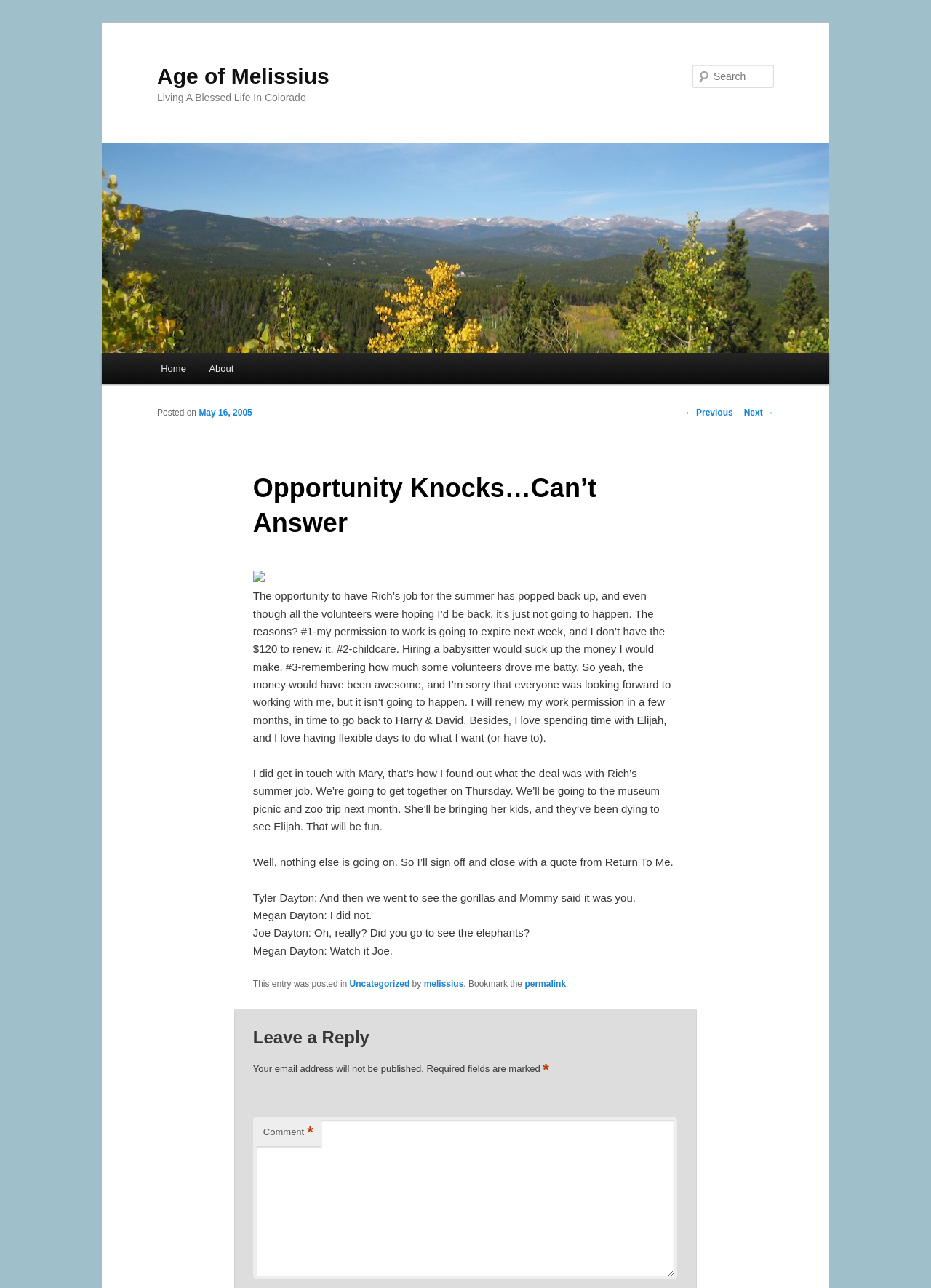Identify and provide the bounding box coordinates of the UI element described: "Next →". The coordinates should be formatted as [left, top, right, bottom], with each number being a float between 0 and 1.

[0.799, 0.316, 0.831, 0.324]